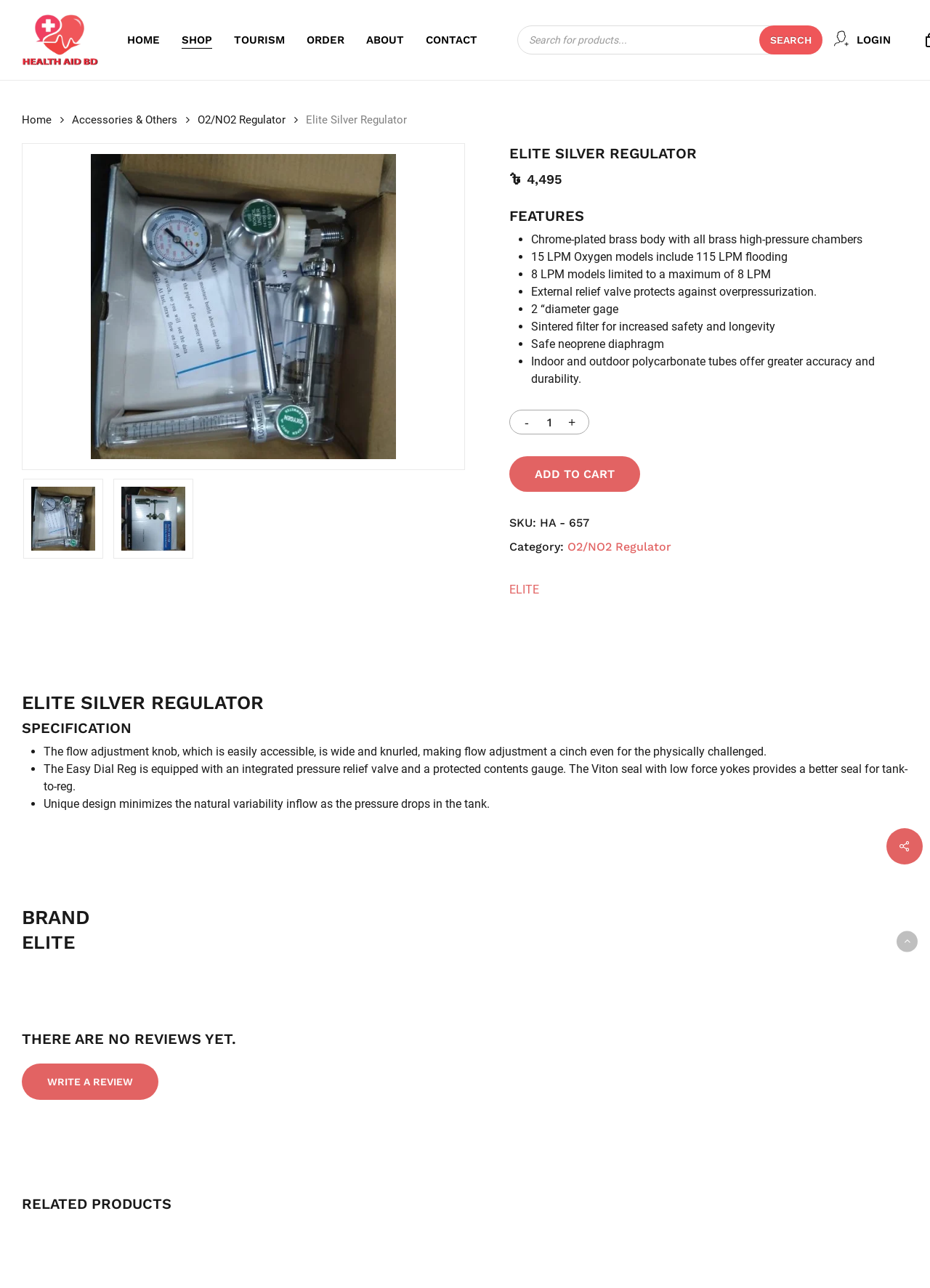Determine the bounding box coordinates of the clickable element to complete this instruction: "View product details". Provide the coordinates in the format of four float numbers between 0 and 1, [left, top, right, bottom].

[0.098, 0.119, 0.426, 0.356]